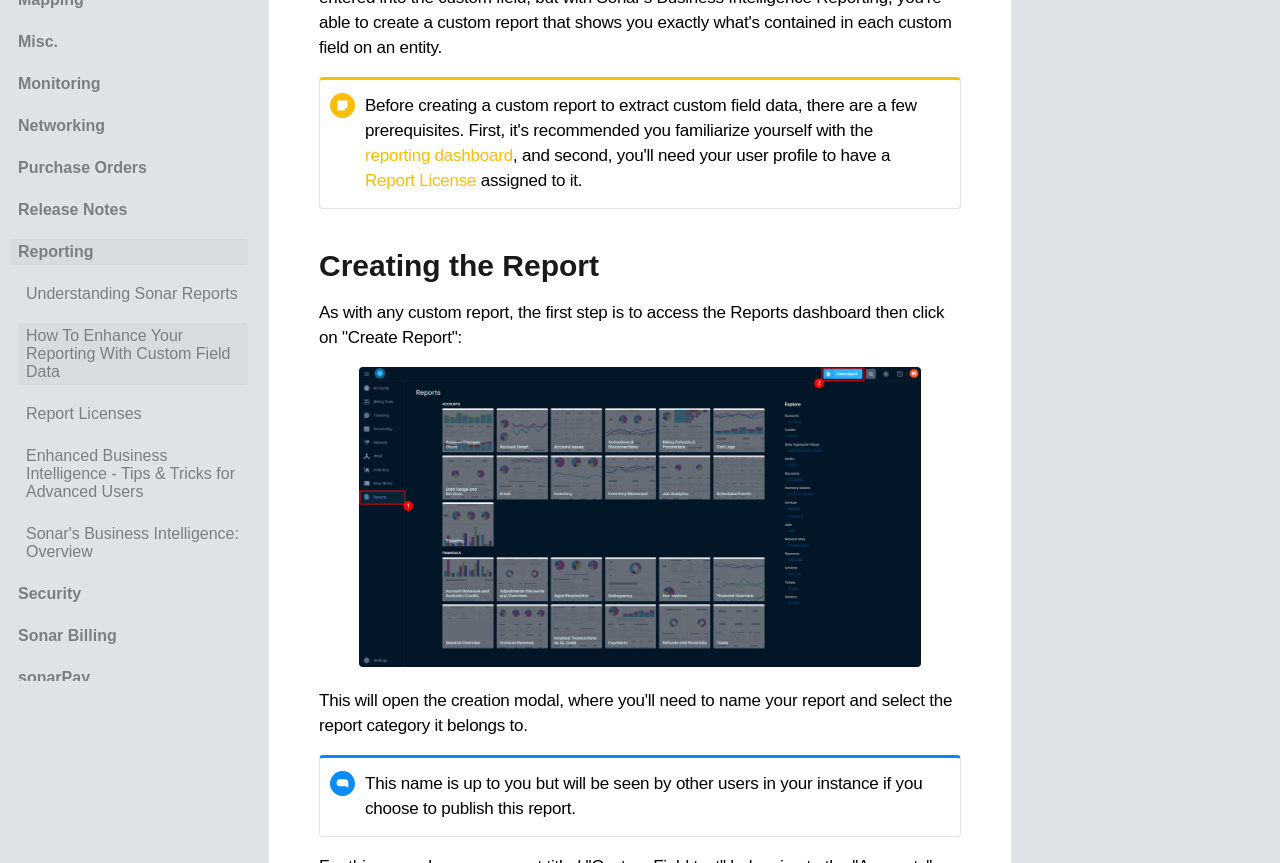Identify and provide the bounding box coordinates of the UI element described: "Understanding Sonar Reports". The coordinates should be formatted as [left, top, right, bottom], with each number being a float between 0 and 1.

[0.008, 0.325, 0.194, 0.355]